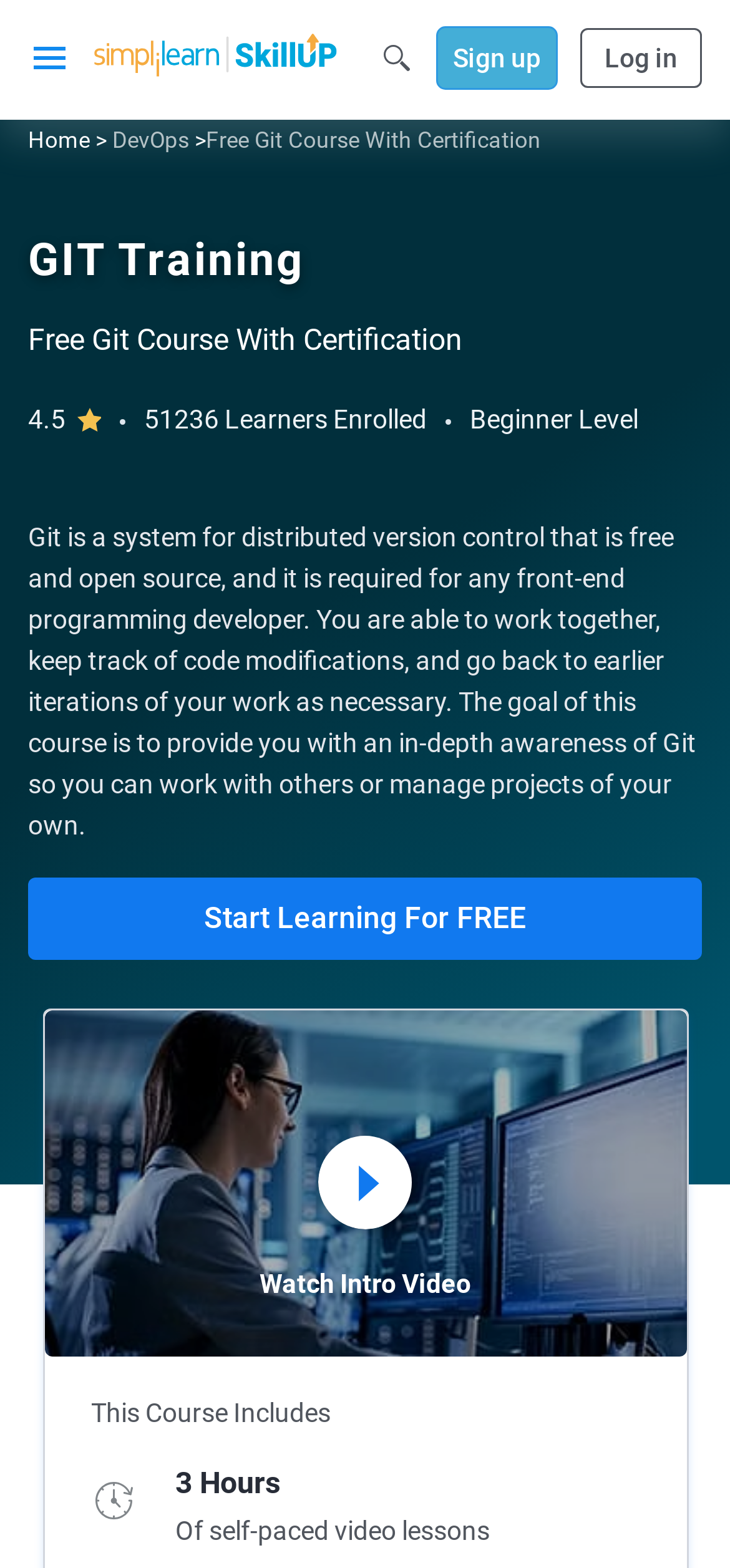Given the description: "Home", determine the bounding box coordinates of the UI element. The coordinates should be formatted as four float numbers between 0 and 1, [left, top, right, bottom].

[0.038, 0.081, 0.123, 0.098]